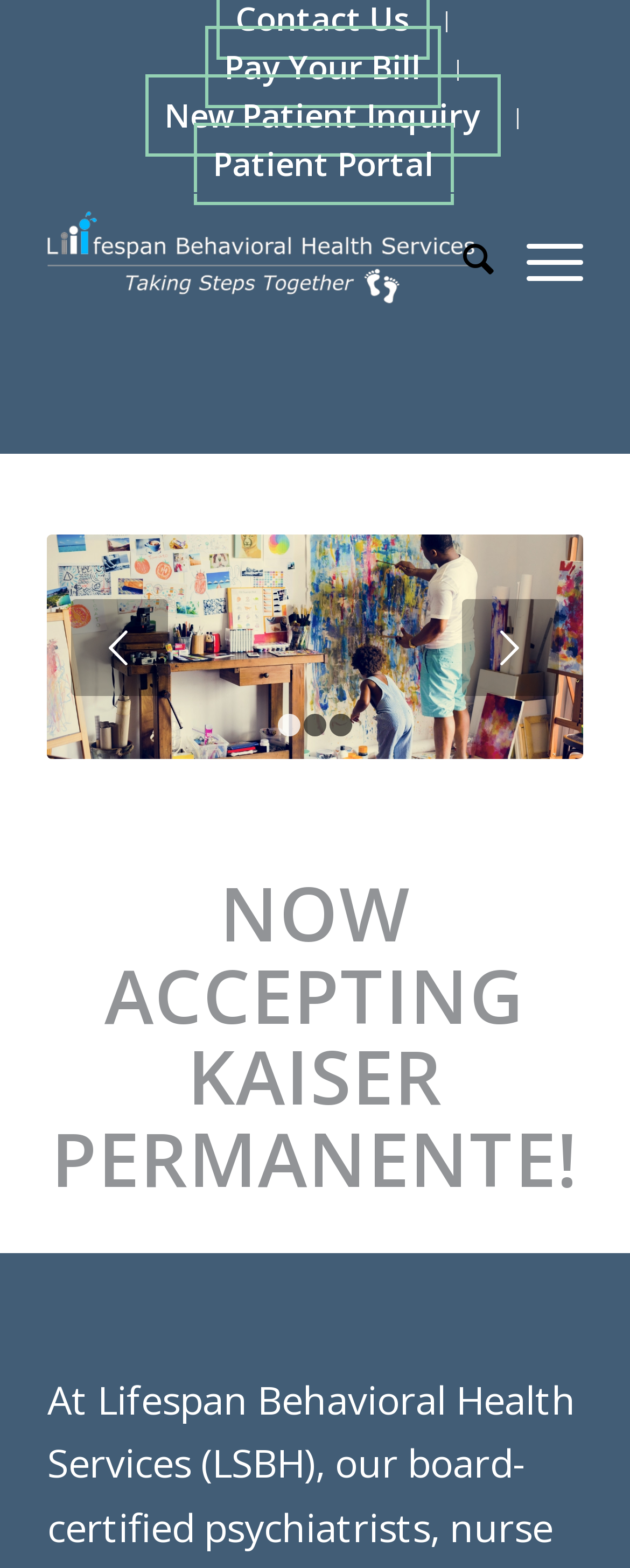Find and extract the text of the primary heading on the webpage.

NOW ACCEPTING KAISER PERMANENTE!